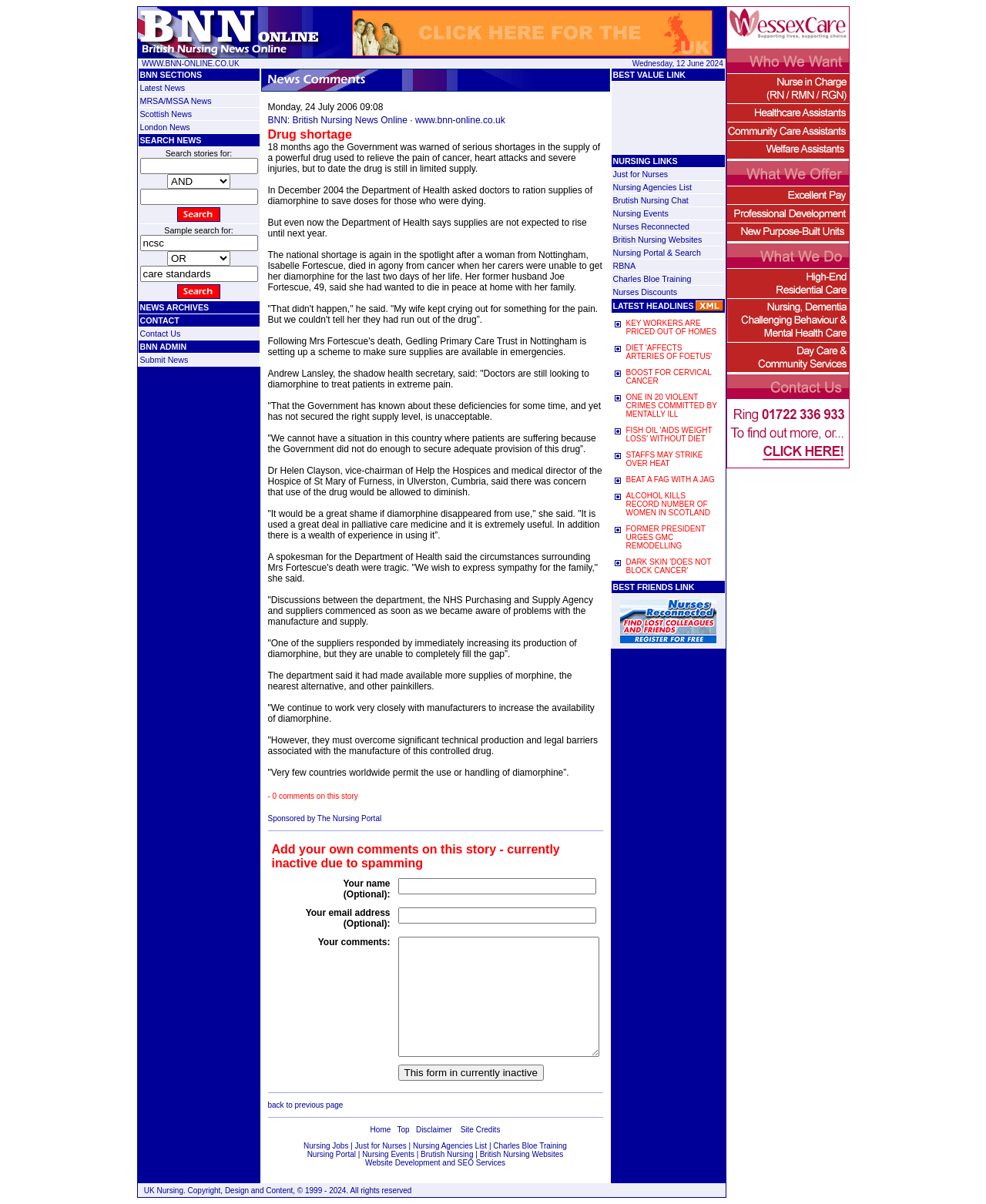What is the name of the woman who died in agony from cancer?
Respond with a short answer, either a single word or a phrase, based on the image.

Isabelle Fortescue